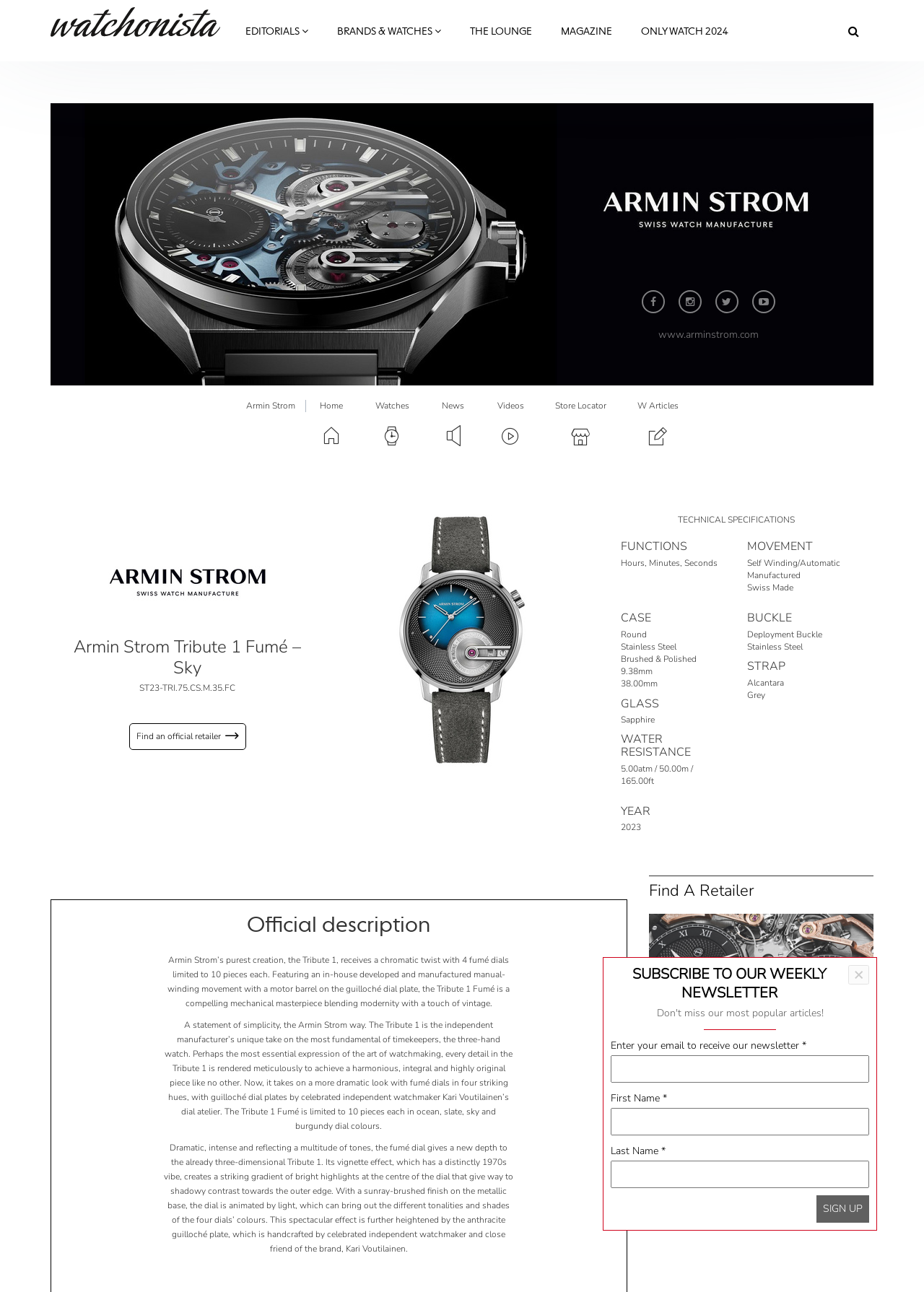Please locate the UI element described by "Twitter" and provide its bounding box coordinates.

[0.774, 0.225, 0.799, 0.242]